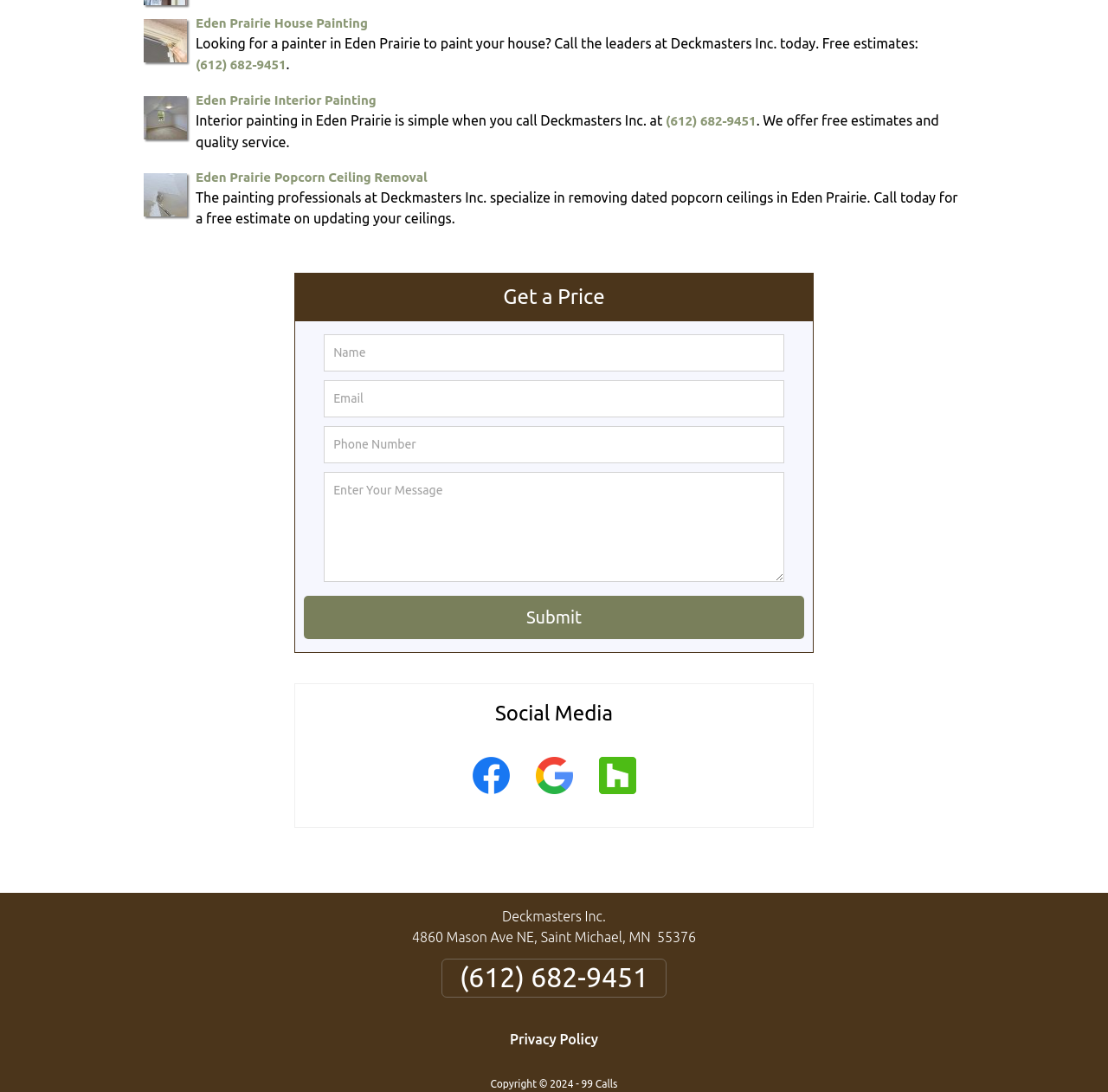Given the element description: "(612) 682-9451", predict the bounding box coordinates of the UI element it refers to, using four float numbers between 0 and 1, i.e., [left, top, right, bottom].

[0.601, 0.104, 0.683, 0.117]